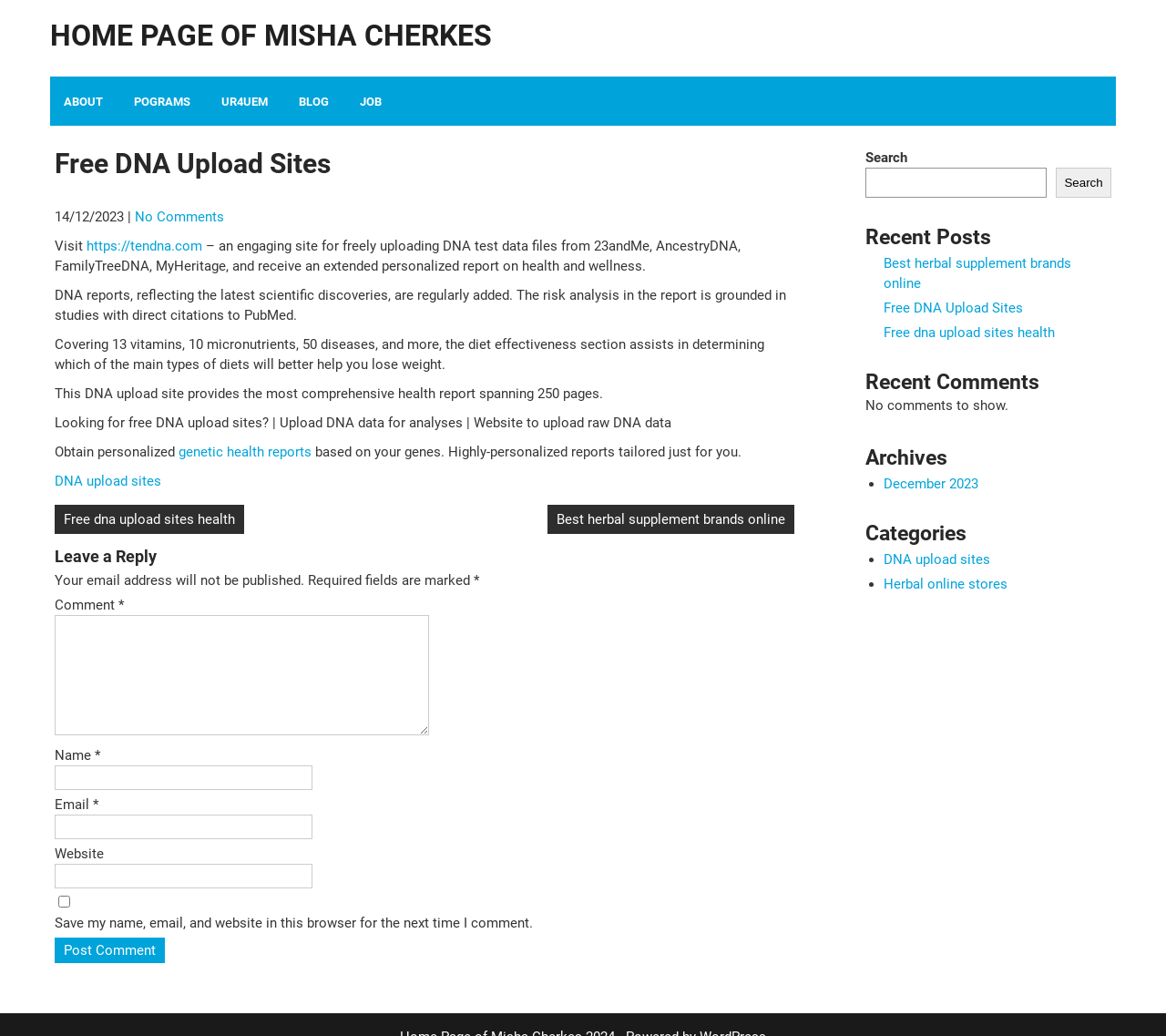How many recent posts are listed?
Please respond to the question with as much detail as possible.

The recent posts are listed in the 'Recent Posts' section and include 'Best herbal supplement brands online', 'Free DNA Upload Sites', and 'Free dna upload sites health', totaling 3 recent posts.